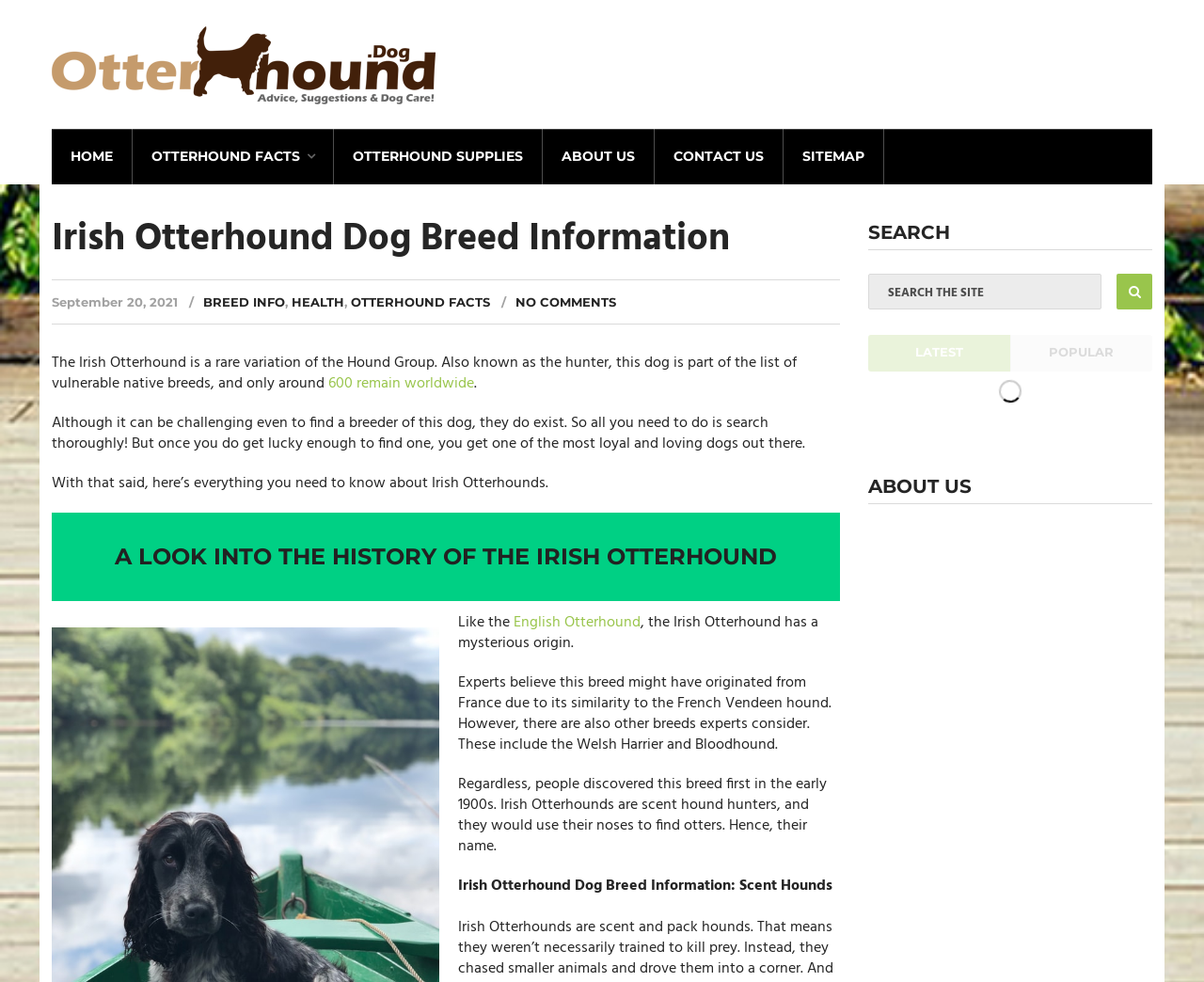Determine the bounding box coordinates for the HTML element mentioned in the following description: "PaaS". The coordinates should be a list of four floats ranging from 0 to 1, represented as [left, top, right, bottom].

None